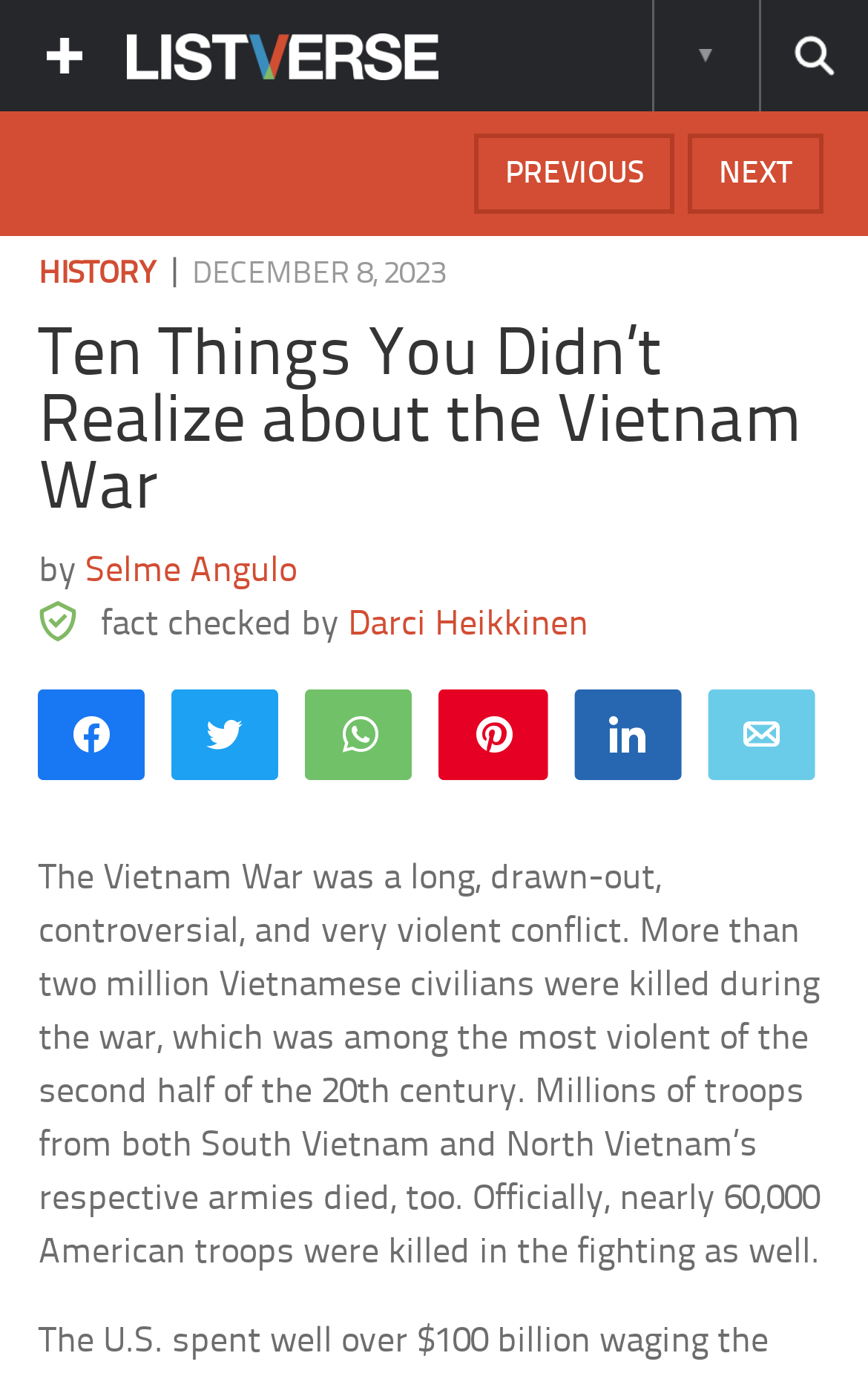Predict the bounding box coordinates of the area that should be clicked to accomplish the following instruction: "Read about HISTORY". The bounding box coordinates should consist of four float numbers between 0 and 1, i.e., [left, top, right, bottom].

[0.045, 0.188, 0.181, 0.212]